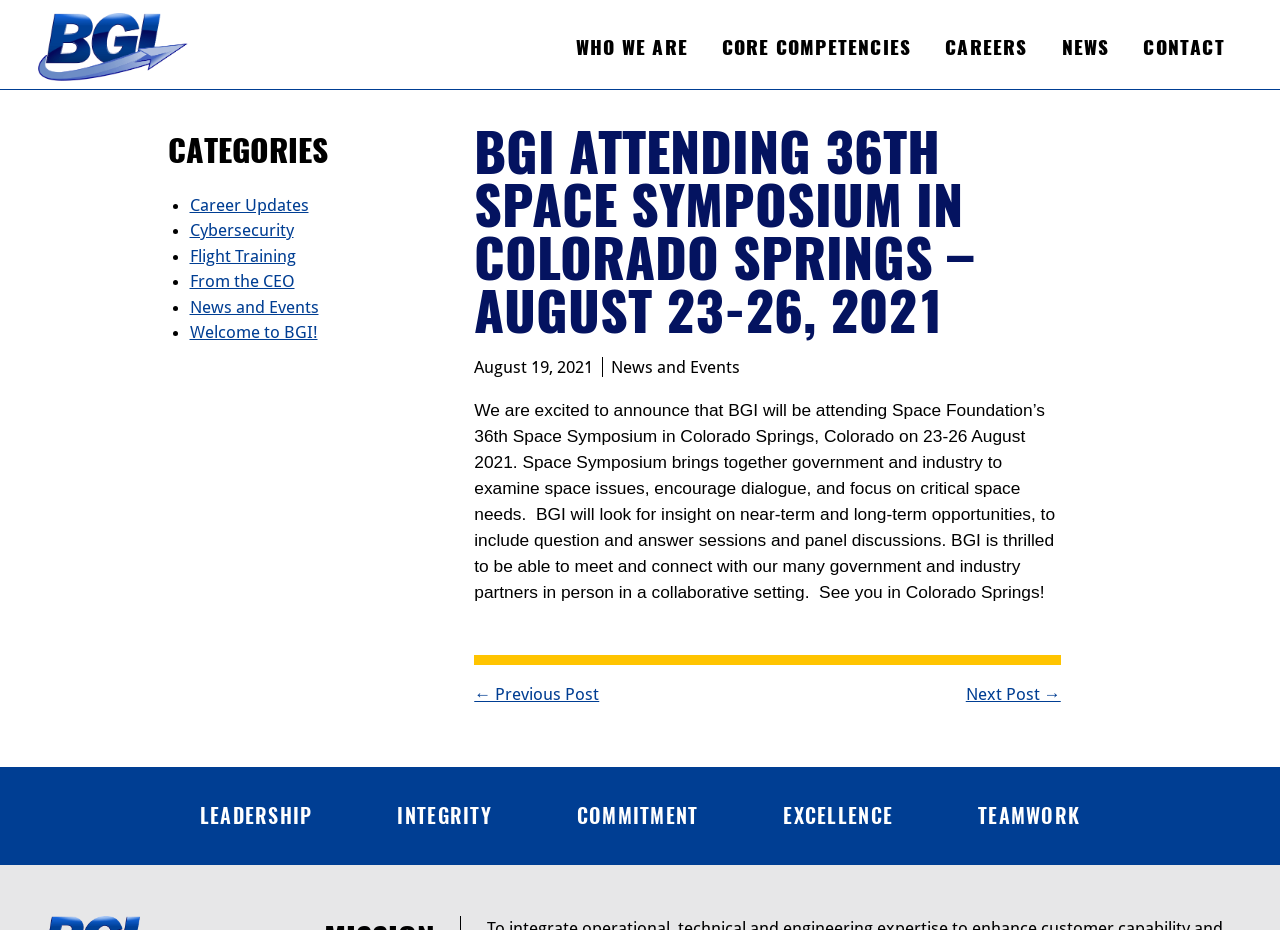Determine the bounding box coordinates for the area that should be clicked to carry out the following instruction: "Explore the CAREERS page".

[0.738, 0.031, 0.803, 0.078]